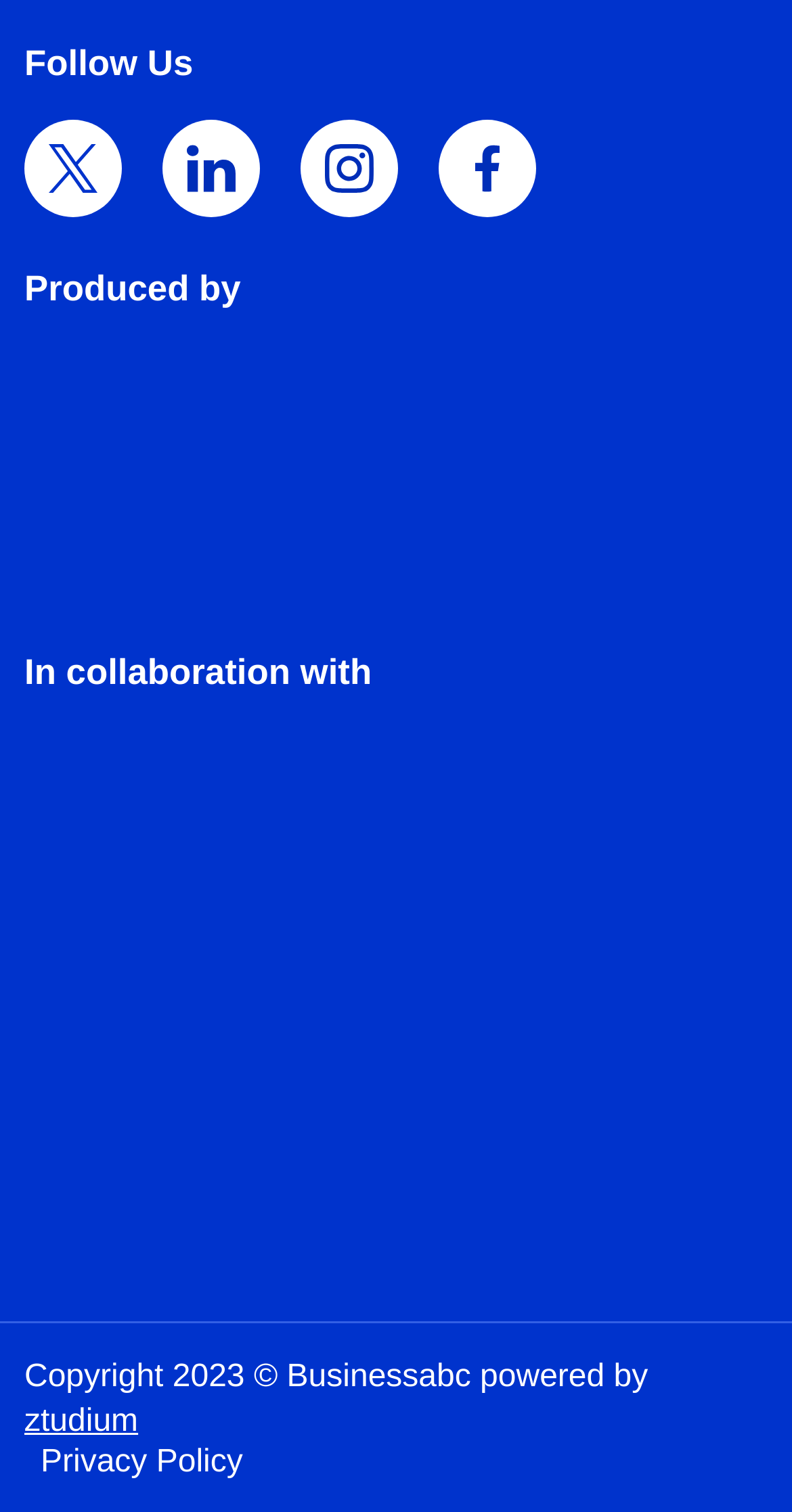Based on the description "Read more", find the bounding box of the specified UI element.

None